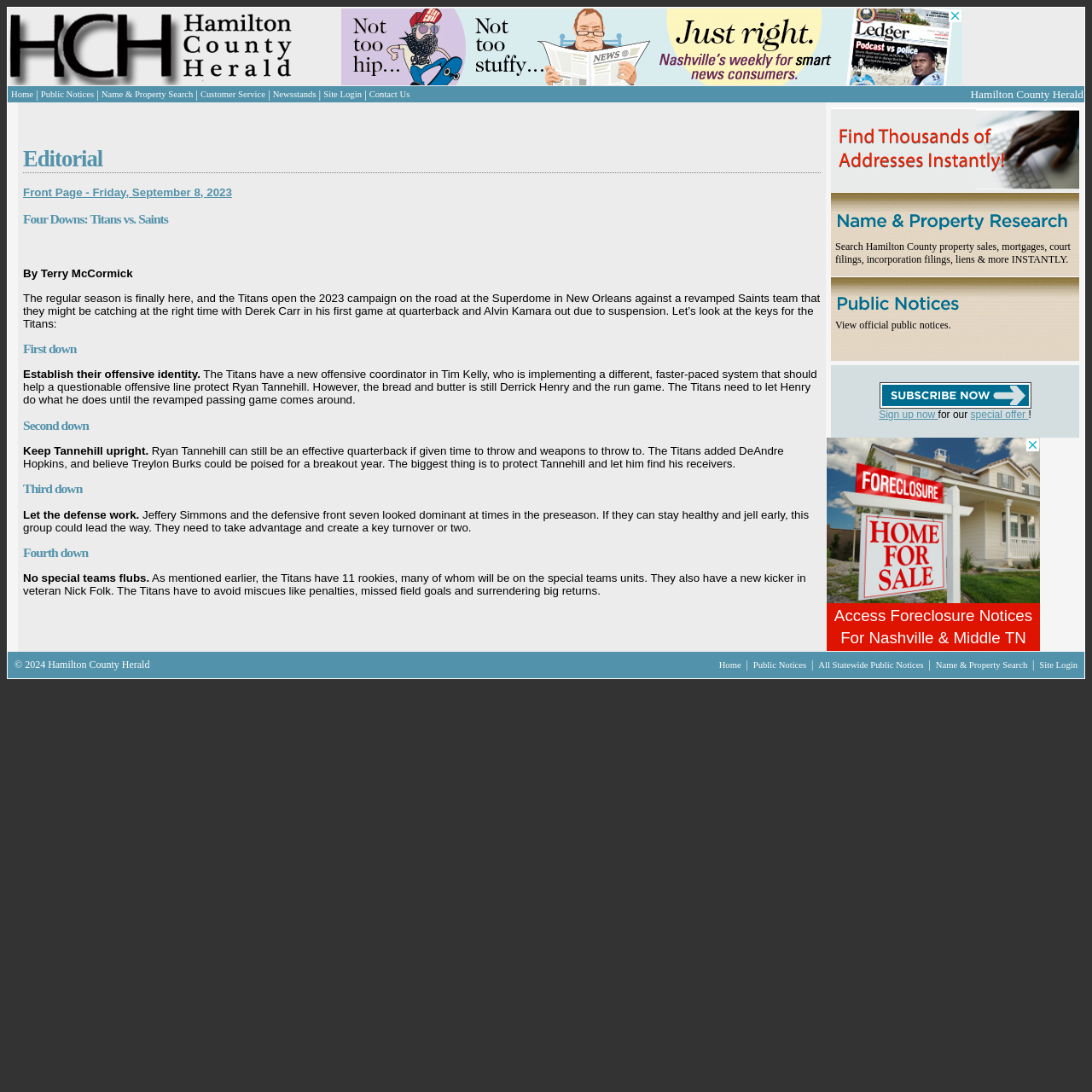Using the given description, provide the bounding box coordinates formatted as (top-left x, top-left y, bottom-right x, bottom-right y), with all values being floating point numbers between 0 and 1. Description: Contact Us

[0.338, 0.082, 0.375, 0.091]